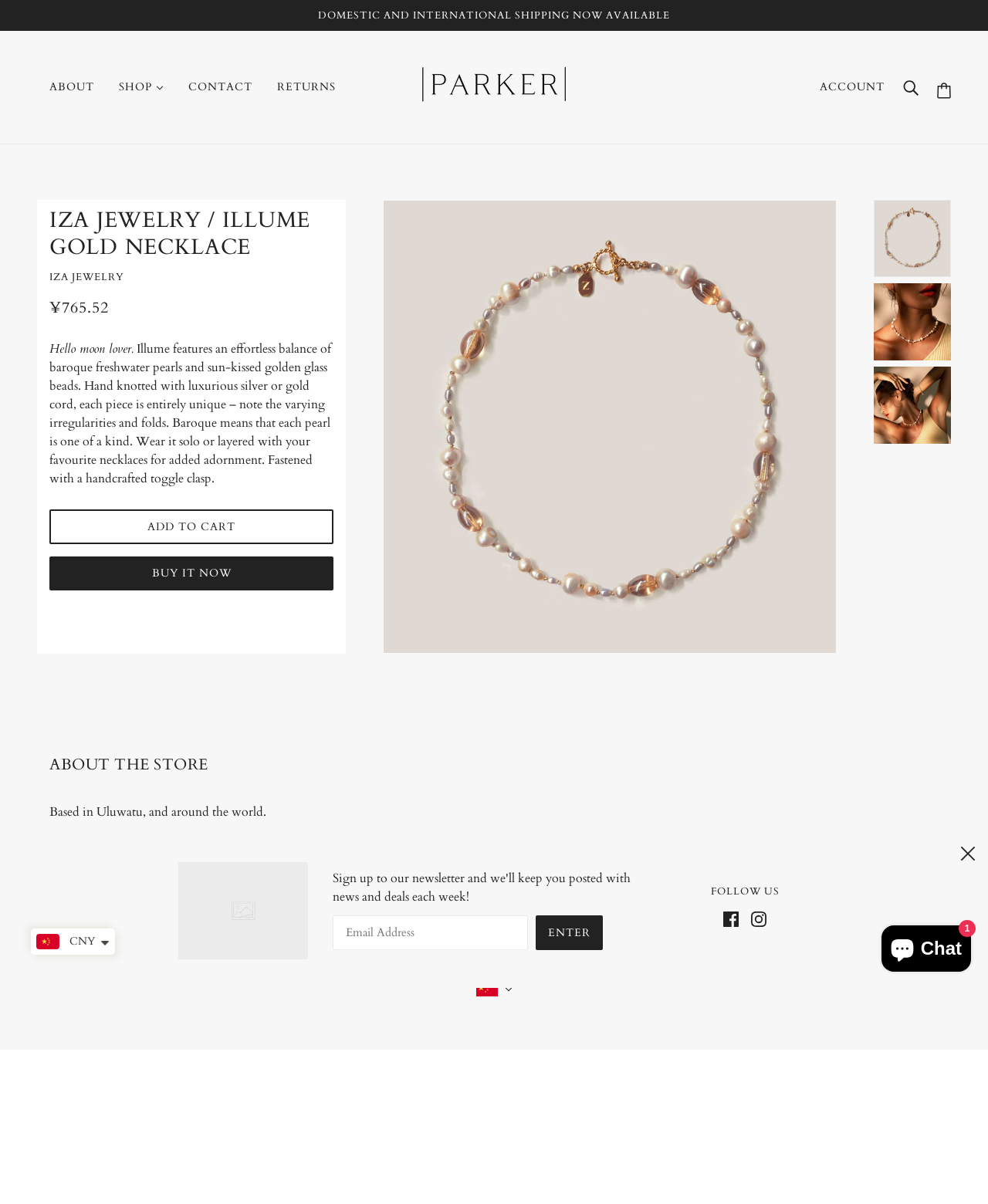Specify the bounding box coordinates of the region I need to click to perform the following instruction: "Add the ILLUME GOLD NECKLACE to cart". The coordinates must be four float numbers in the range of 0 to 1, i.e., [left, top, right, bottom].

[0.05, 0.423, 0.338, 0.452]